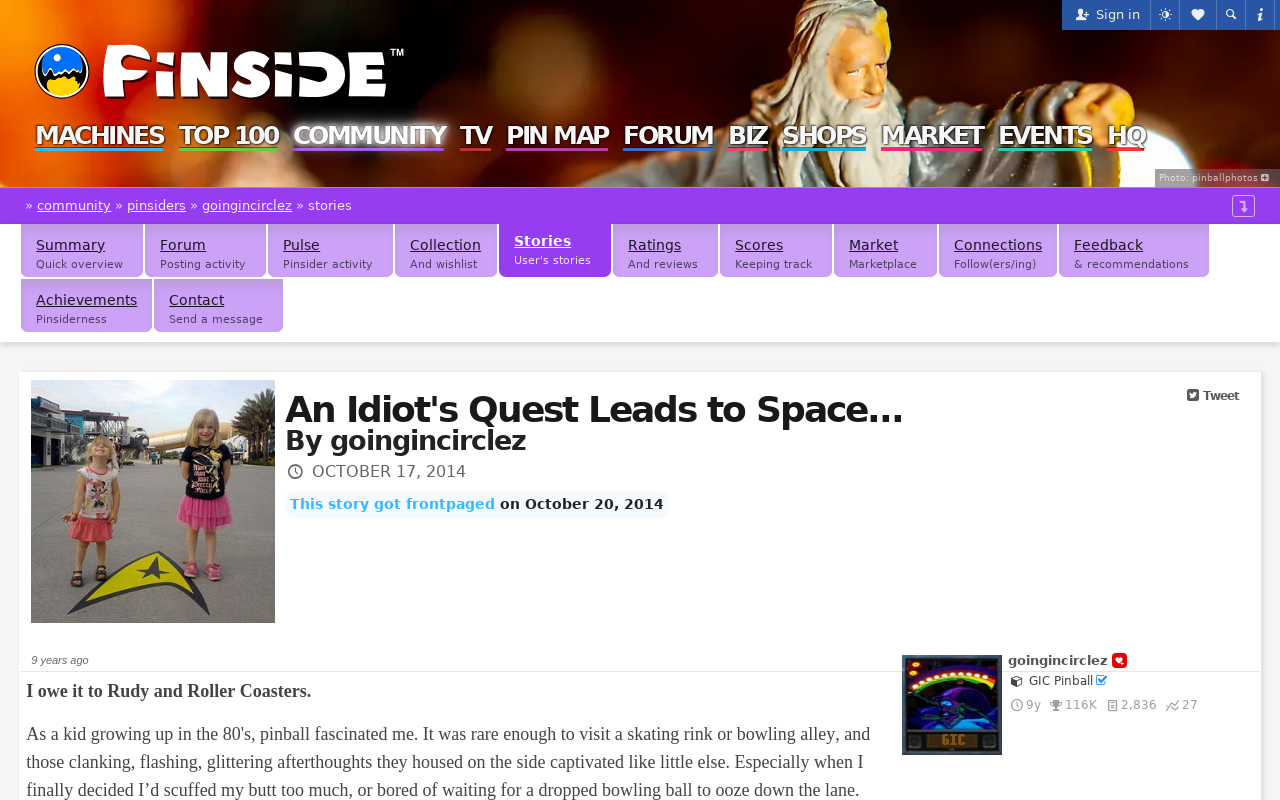How many links are in the top navigation menu?
Based on the visual details in the image, please answer the question thoroughly.

I counted the number of links in the top navigation menu by looking at the links with IDs 391 to 401, which include 'MACHINES', 'TOP 100', 'COMMUNITY', and so on, and found that there are 11 links in total.